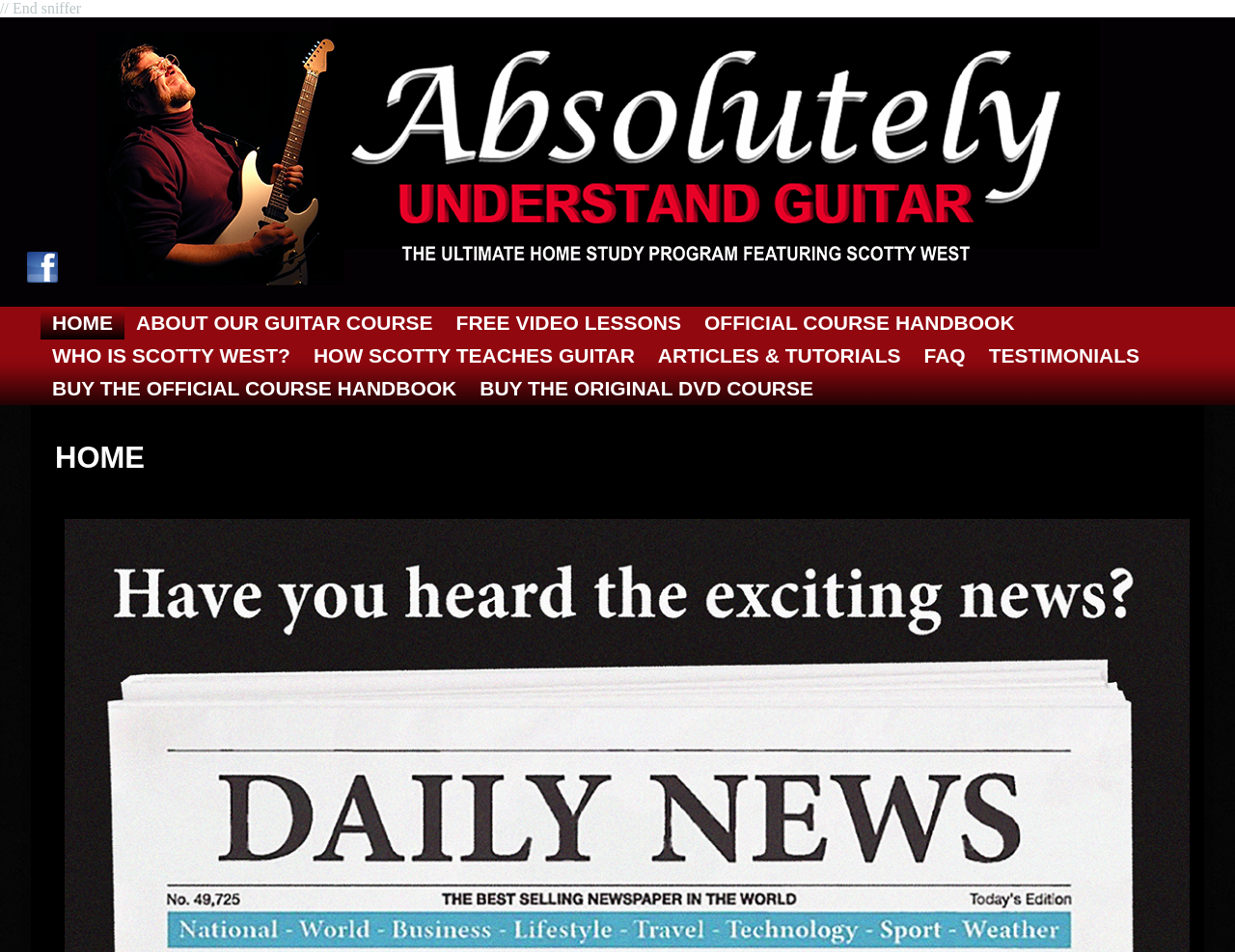Identify the bounding box for the given UI element using the description provided. Coordinates should be in the format (top-left x, top-left y, bottom-right x, bottom-right y) and must be between 0 and 1. Here is the description: KAIST

None